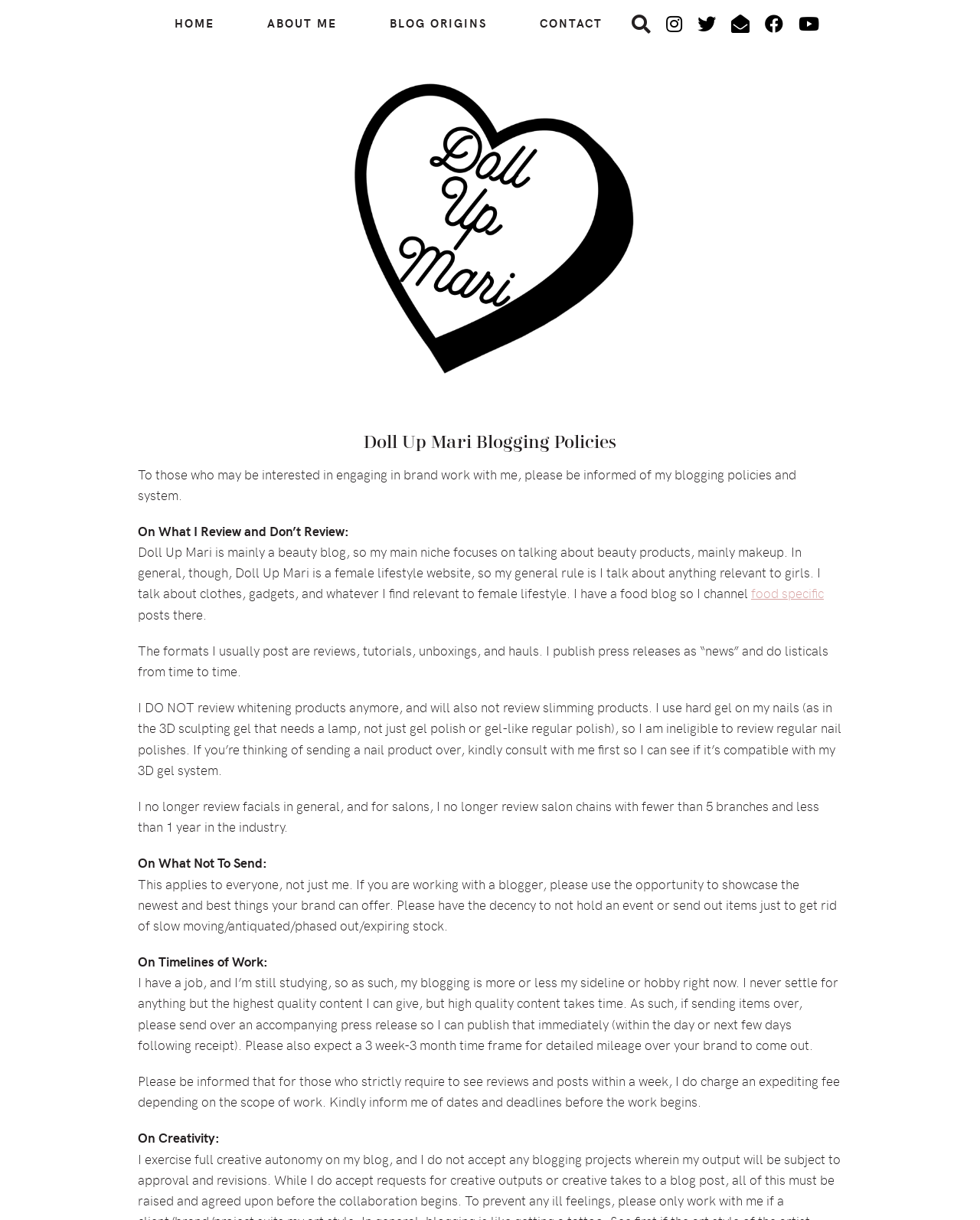What is the blogger's policy on reviewing whitening products?
Can you provide a detailed and comprehensive answer to the question?

The webpage explicitly states that the blogger does not review whitening products anymore.